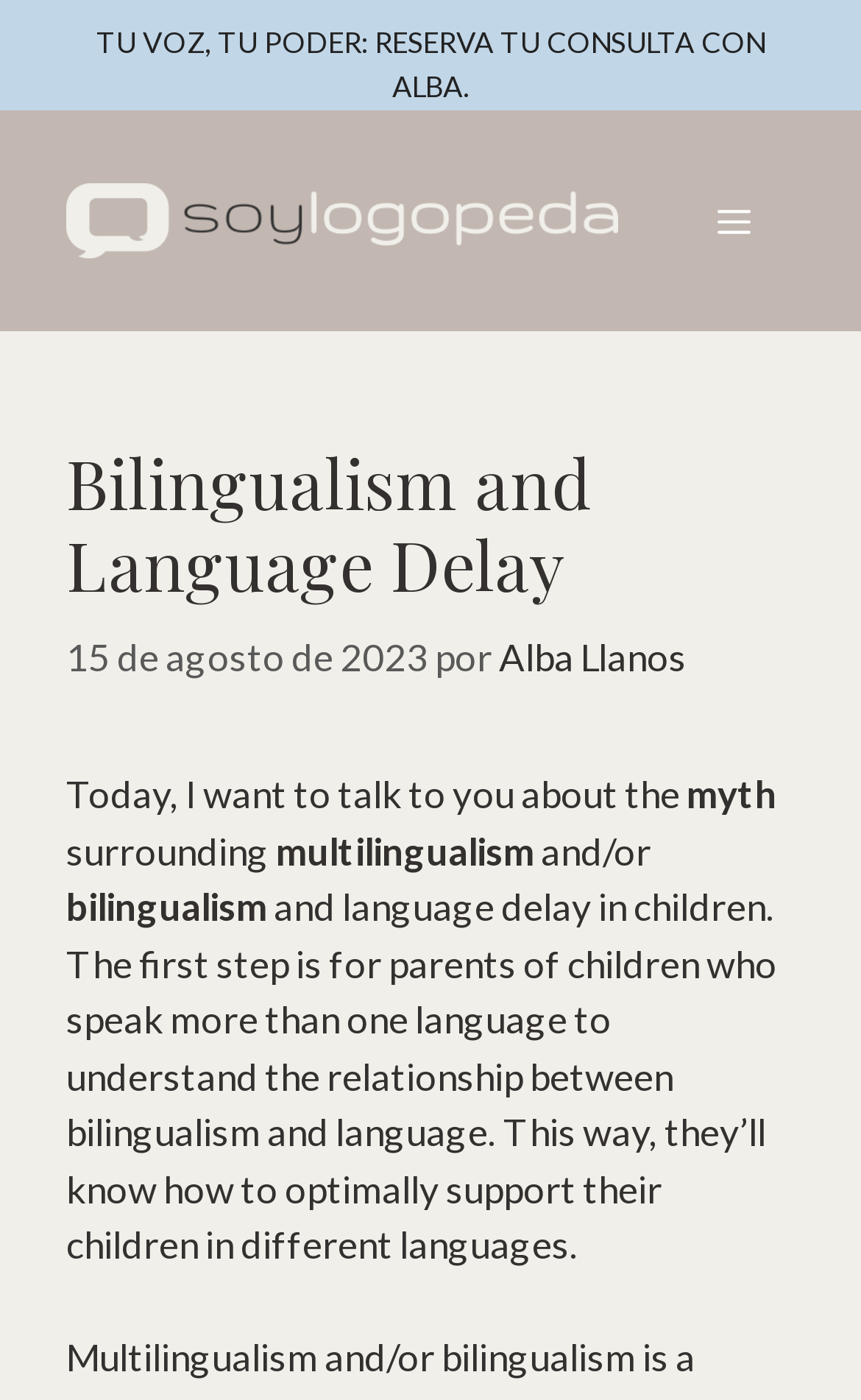Identify the bounding box for the element characterized by the following description: "Alba Llanos".

[0.579, 0.452, 0.797, 0.486]